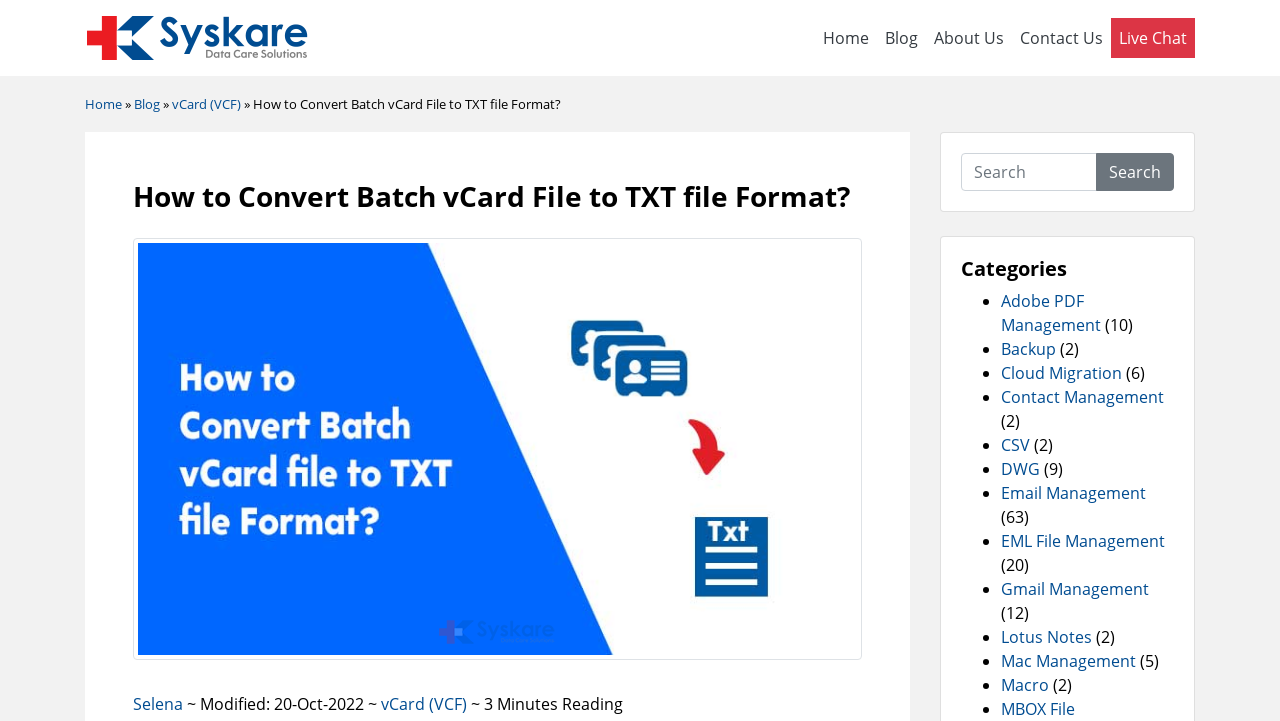Please provide a one-word or short phrase answer to the question:
What is the website's logo?

logo